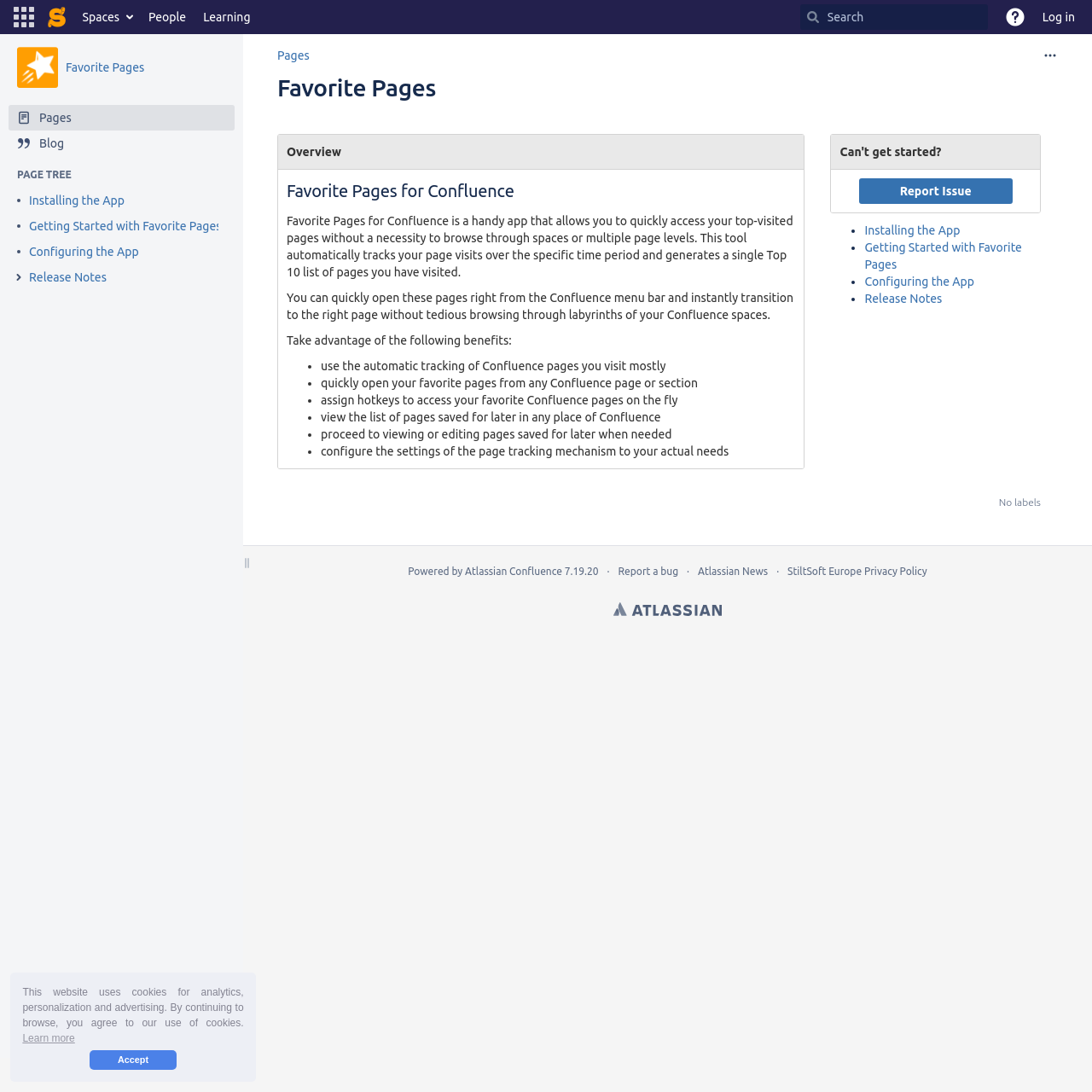What is the name of the company that powers this Confluence instance?
Could you answer the question with a detailed and thorough explanation?

The page has a footer section that mentions 'Powered by Atlassian Confluence', indicating that the company that powers this Confluence instance is Atlassian.